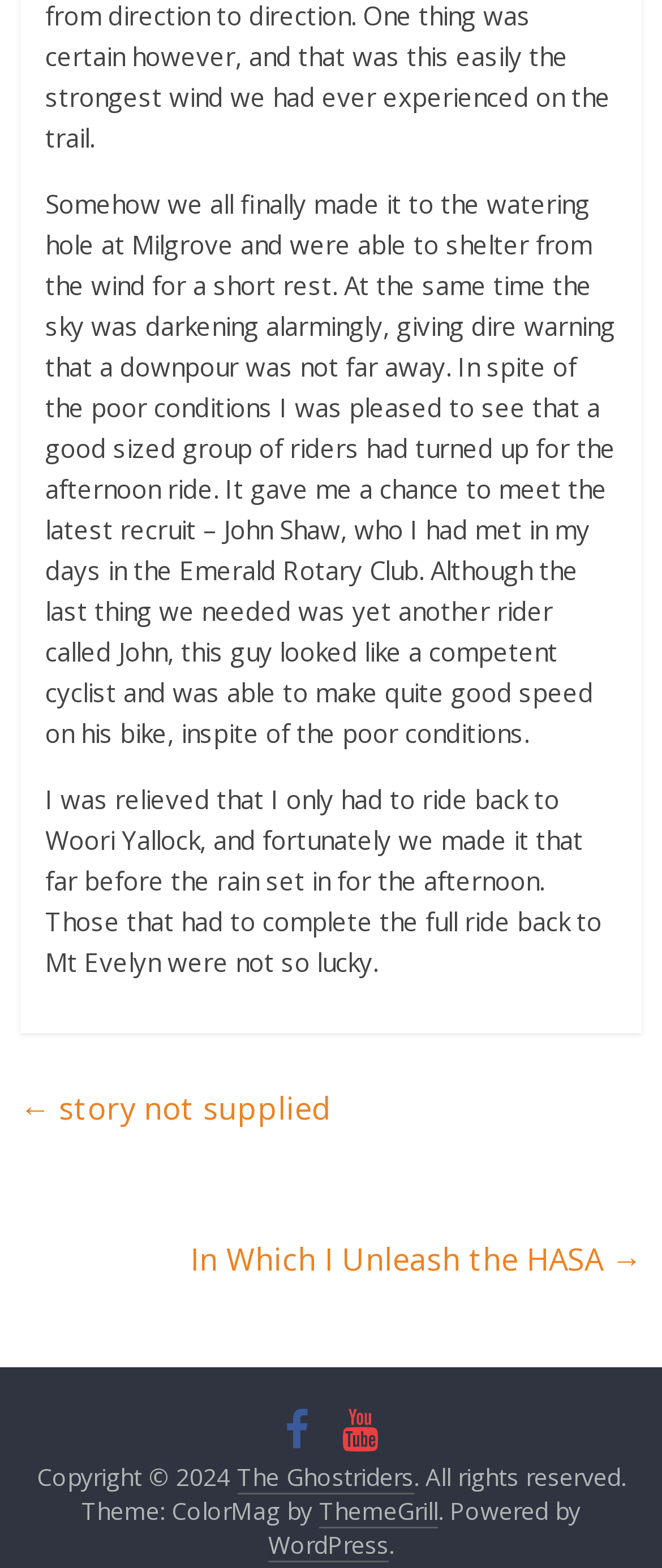What is the platform used to power the website?
Please give a detailed and elaborate answer to the question.

The website's footer section mentions that it is 'Powered by WordPress', indicating that WordPress is the content management system used to power the website.